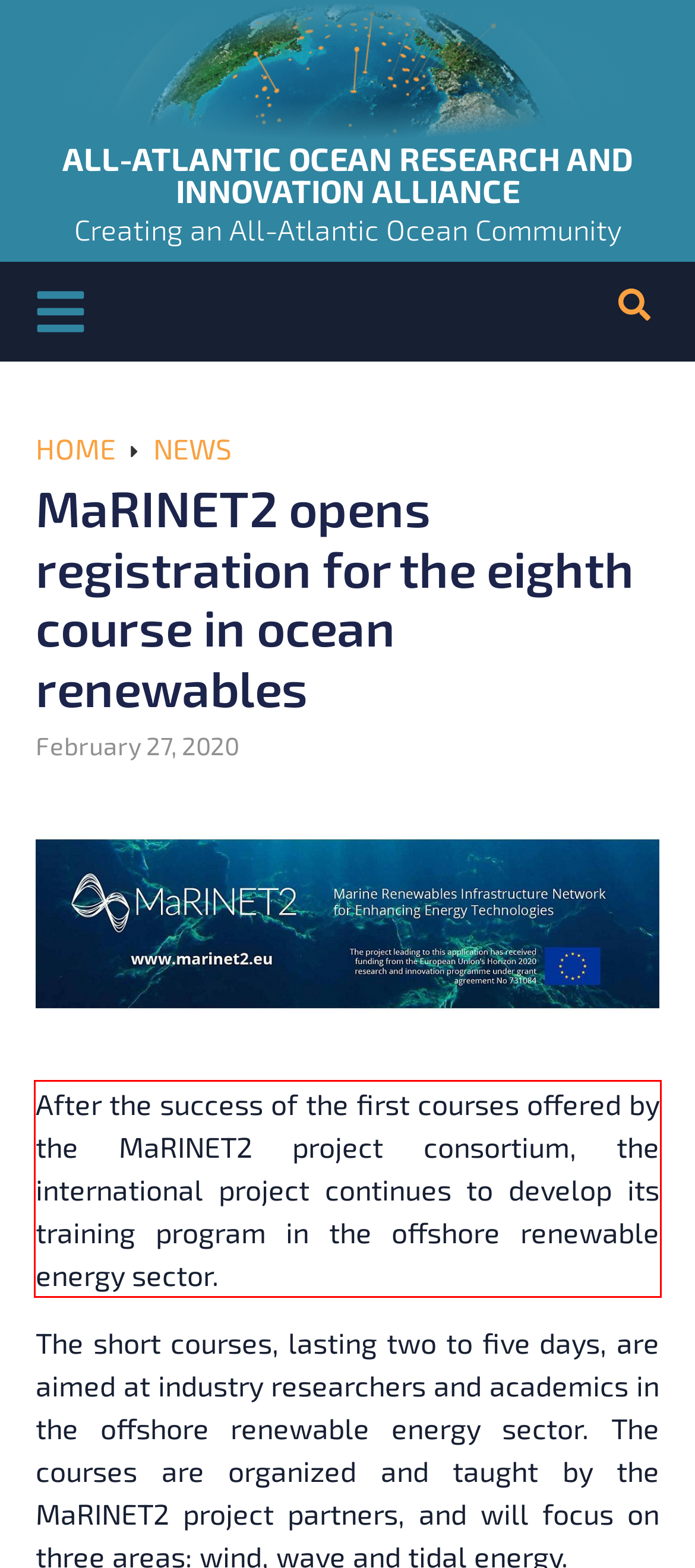Using the provided screenshot of a webpage, recognize the text inside the red rectangle bounding box by performing OCR.

After the success of the first courses offered by the MaRINET2 project consortium, the international project continues to develop its training program in the offshore renewable energy sector.